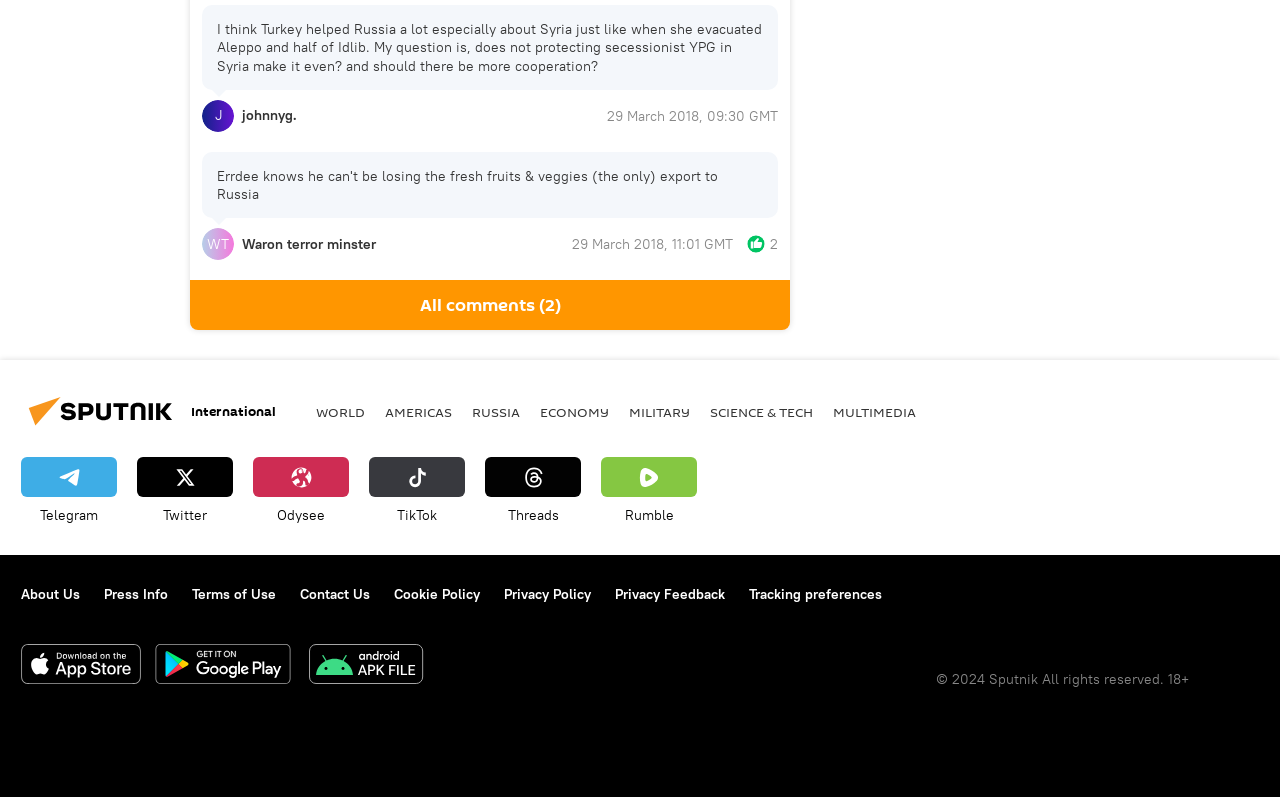Please locate the bounding box coordinates of the element that should be clicked to achieve the given instruction: "Follow Sputnik International on Telegram".

[0.016, 0.574, 0.091, 0.659]